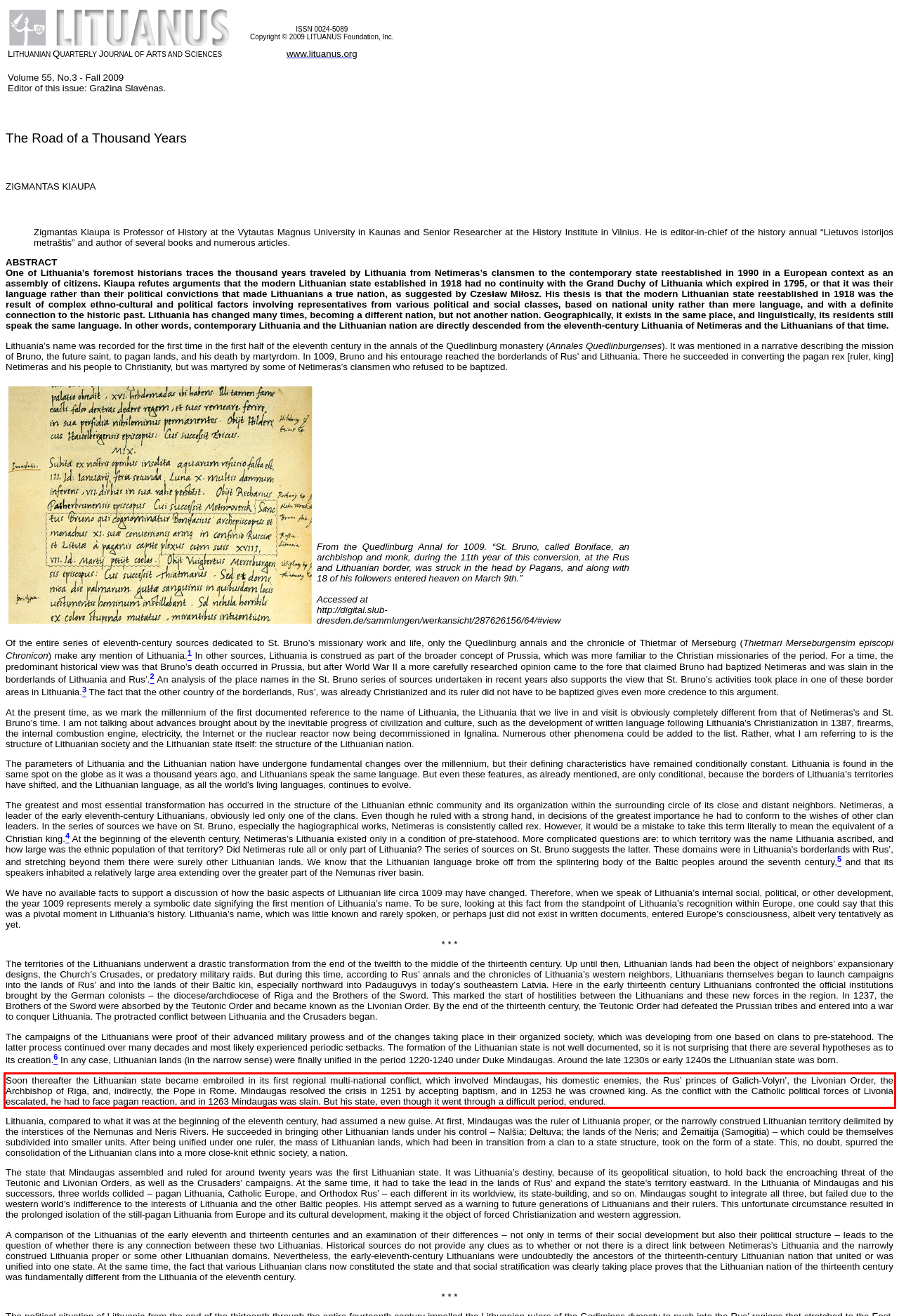Locate the red bounding box in the provided webpage screenshot and use OCR to determine the text content inside it.

Soon thereafter the Lithuanian state became embroiled in its first regional multi-national conflict, which involved Mindaugas, his domestic enemies, the Rus’ princes of Galich-Volyn’, the Livonian Order, the Archbishop of Riga, and, indirectly, the Pope in Rome. Mindaugas resolved the crisis in 1251 by accepting baptism, and in 1253 he was crowned king. As the conflict with the Catholic political forces of Livonia escalated, he had to face pagan reaction, and in 1263 Mindaugas was slain. But his state, even though it went through a difficult period, endured.